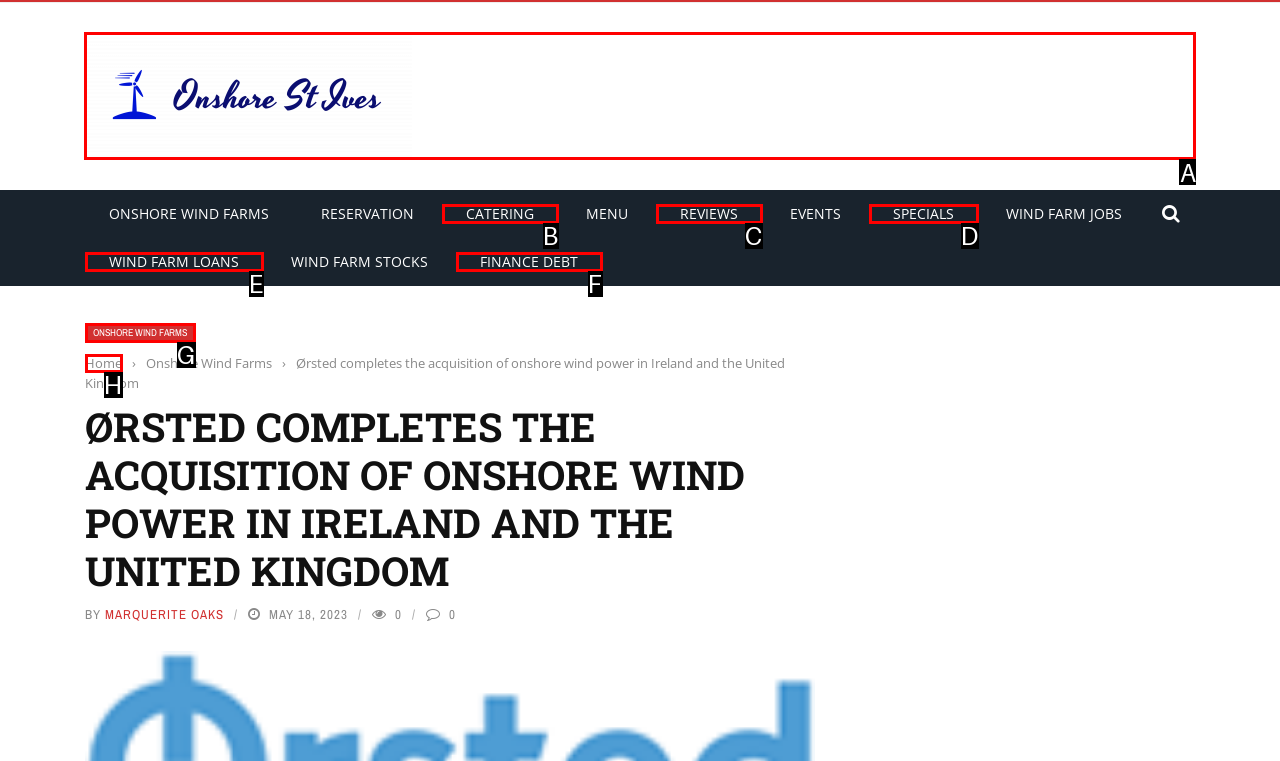To execute the task: Click on the logo, which one of the highlighted HTML elements should be clicked? Answer with the option's letter from the choices provided.

A